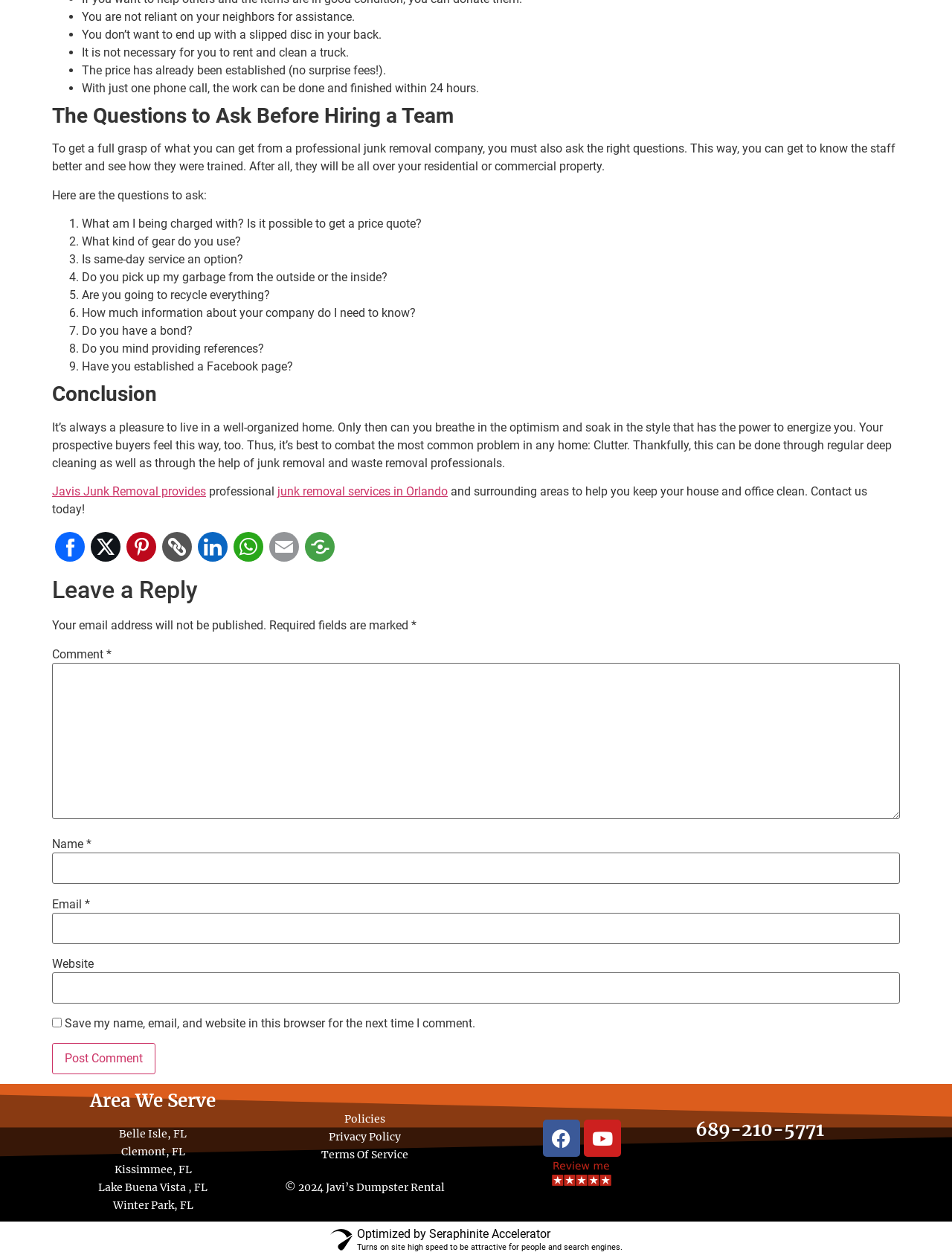What areas does Javi's Junk Removal serve?
Based on the image, please offer an in-depth response to the question.

The webpage lists several areas in Florida that Javi's Junk Removal serves, including Belle Isle, Clemont, Kissimmee, Lake Buena Vista, and Winter Park.